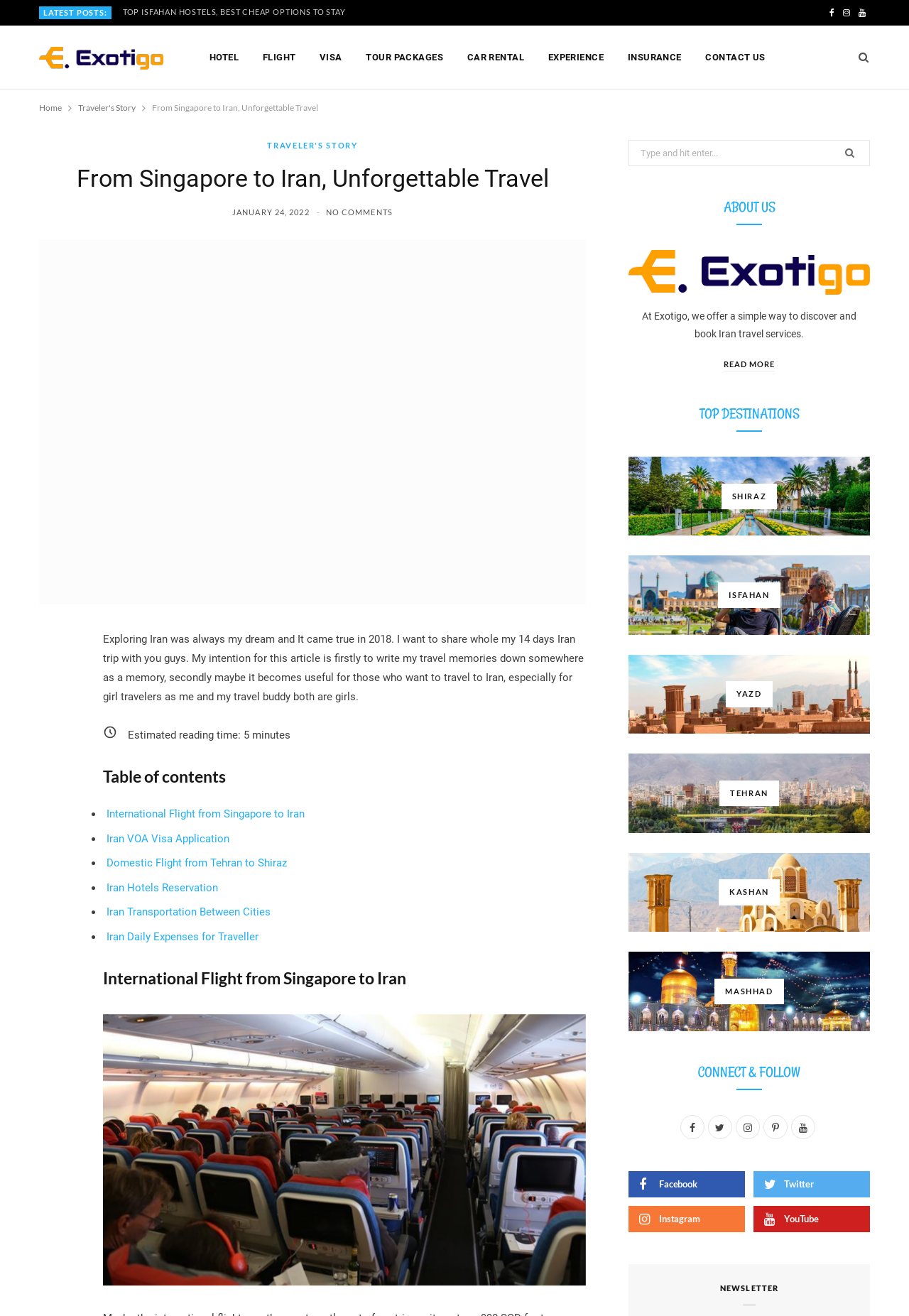Please reply to the following question using a single word or phrase: 
What is the estimated reading time of the article?

minutes